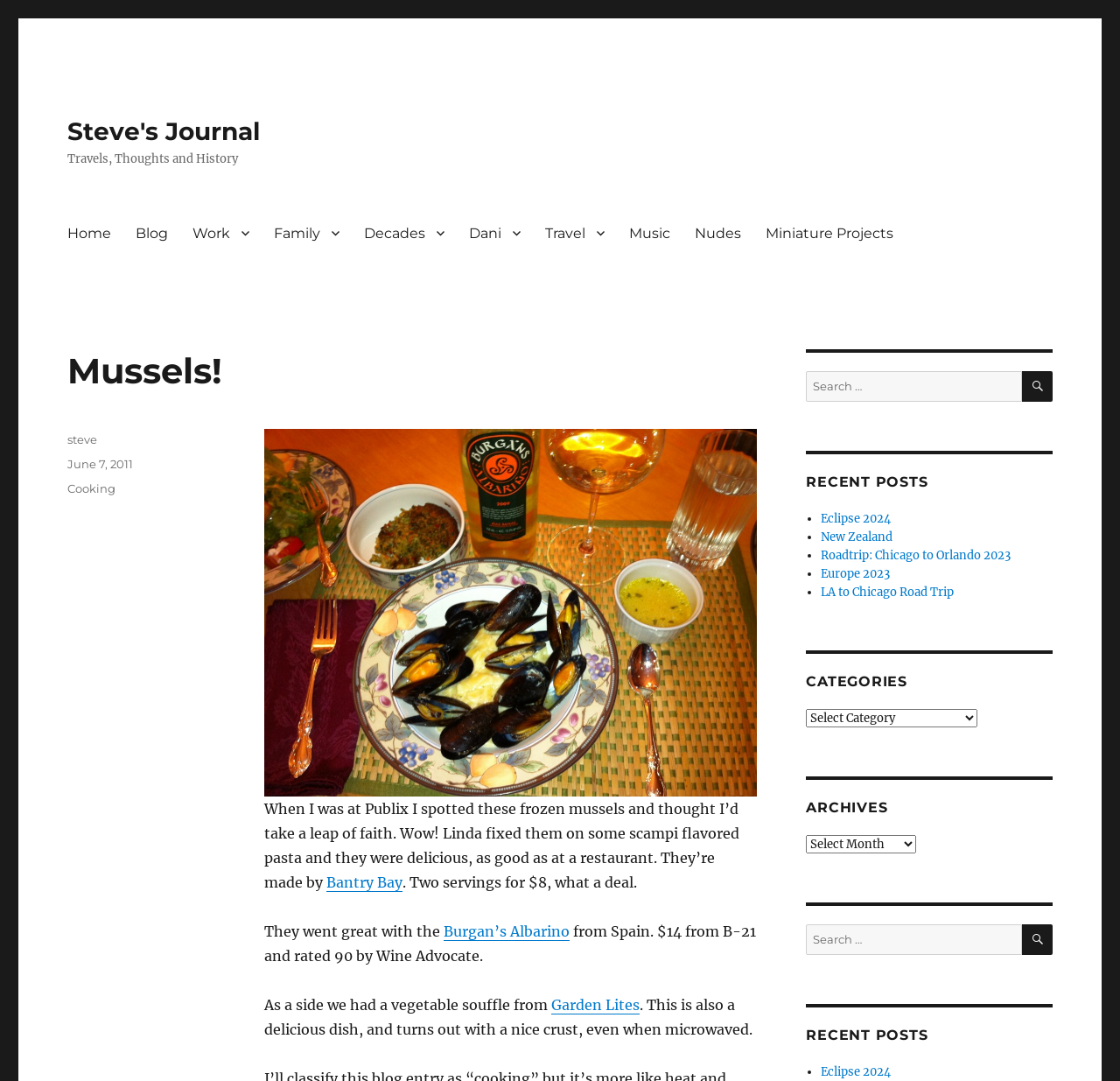Could you highlight the region that needs to be clicked to execute the instruction: "Click on the 'Home' link"?

[0.049, 0.198, 0.11, 0.232]